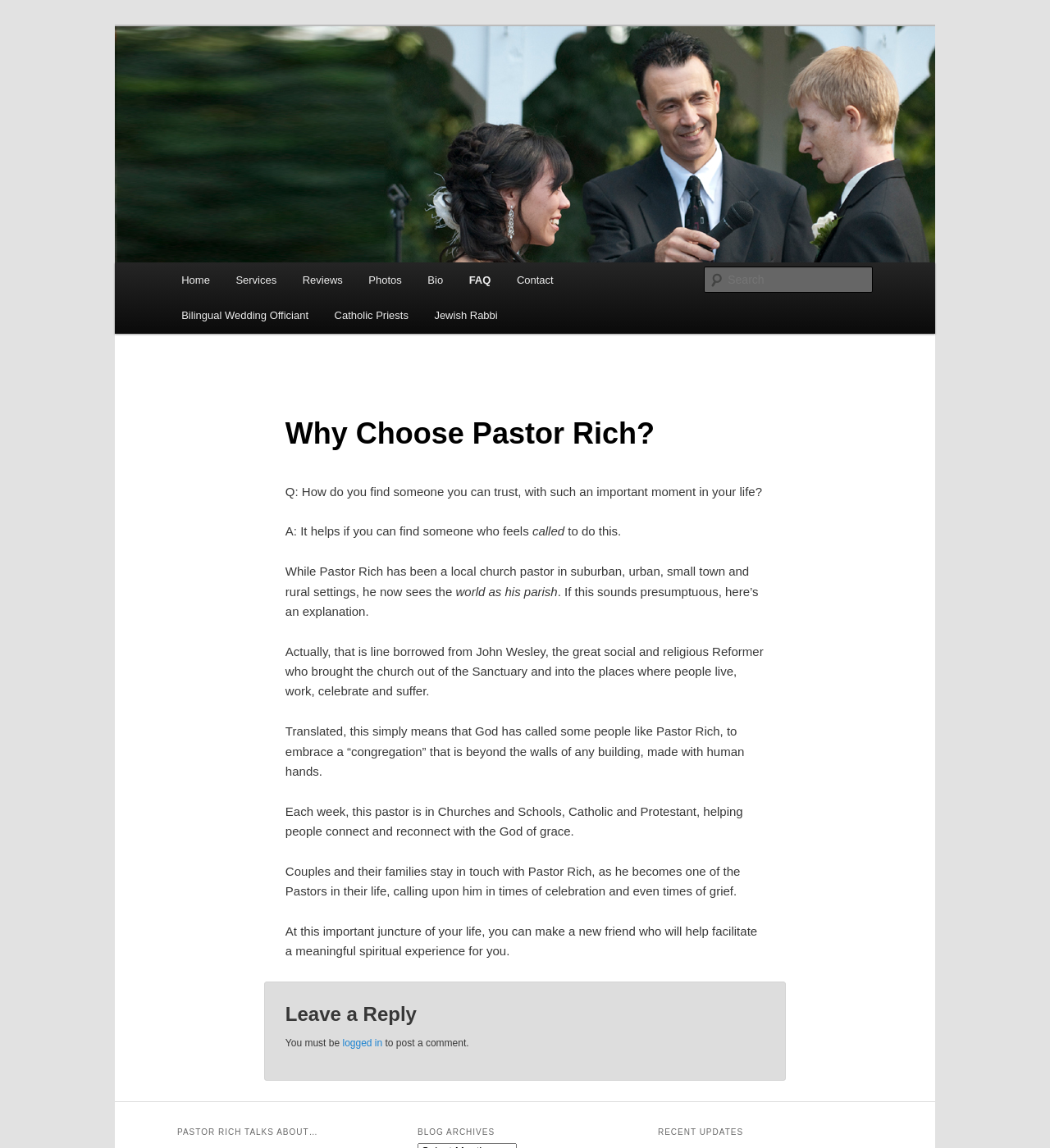Using the elements shown in the image, answer the question comprehensively: What is the purpose of Pastor Rich?

I read the text in the article section, which describes Pastor Rich's role. It says that at an important juncture of one's life, Pastor Rich can help facilitate a meaningful spiritual experience.